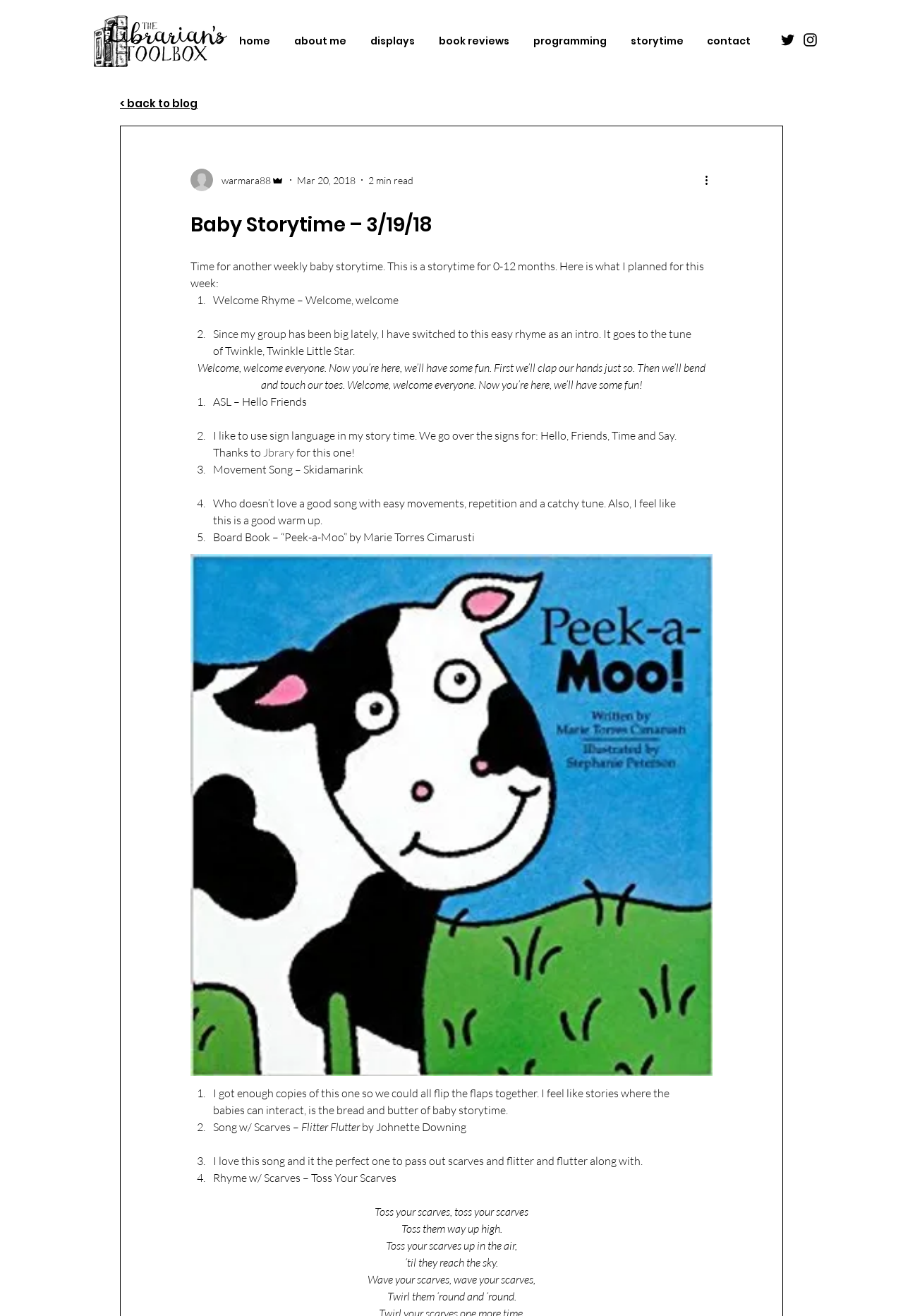Determine the heading of the webpage and extract its text content.

Baby Storytime – 3/19/18